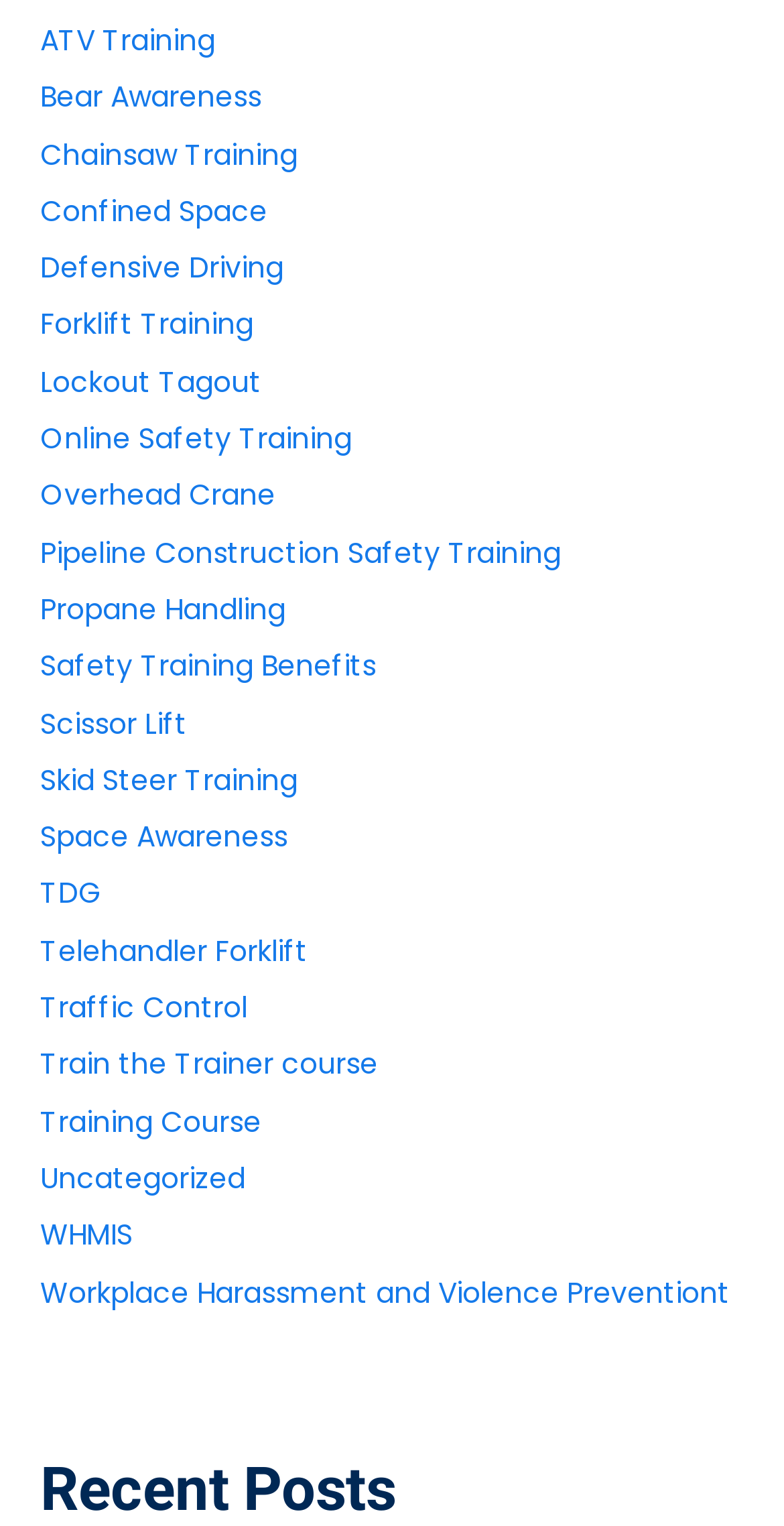Using the description "TDG", locate and provide the bounding box of the UI element.

[0.051, 0.572, 0.128, 0.599]